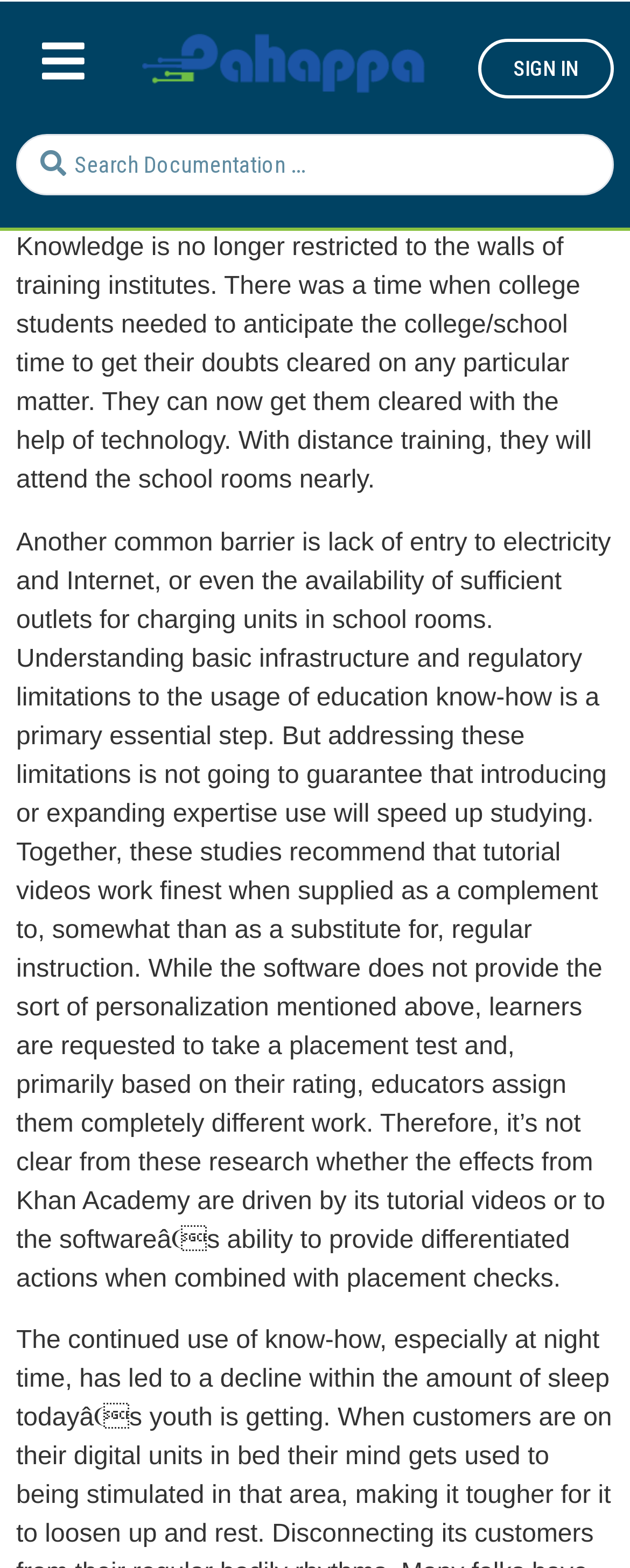Find the bounding box coordinates for the area that must be clicked to perform this action: "Go to API Reference".

[0.16, 0.123, 0.399, 0.141]